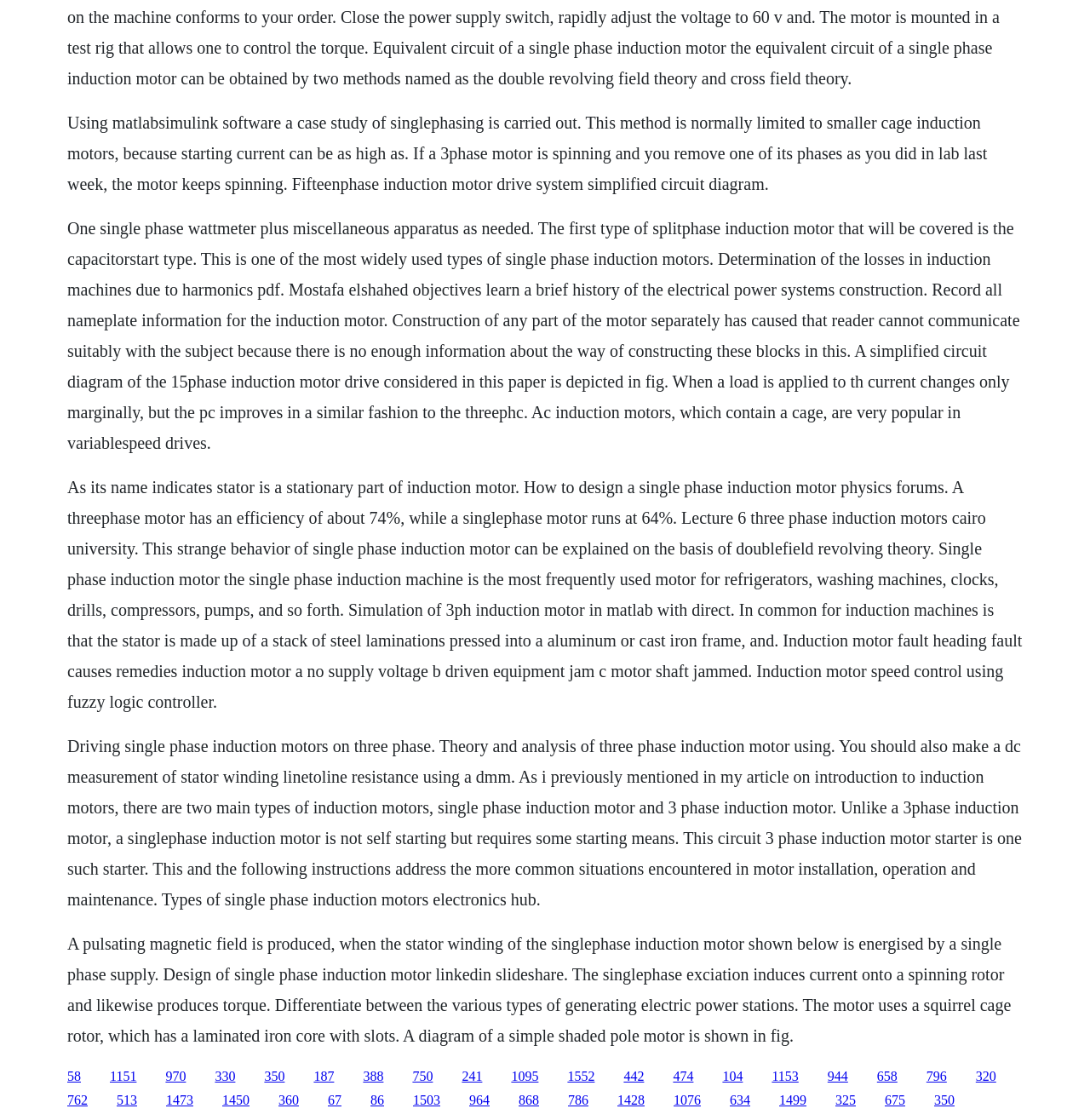Using the details in the image, give a detailed response to the question below:
What is the efficiency of a three-phase motor?

The text states that a three-phase motor has an efficiency of about 74%, which is higher than that of a single-phase motor. This suggests that three-phase motors are more efficient in converting electrical energy into mechanical energy.